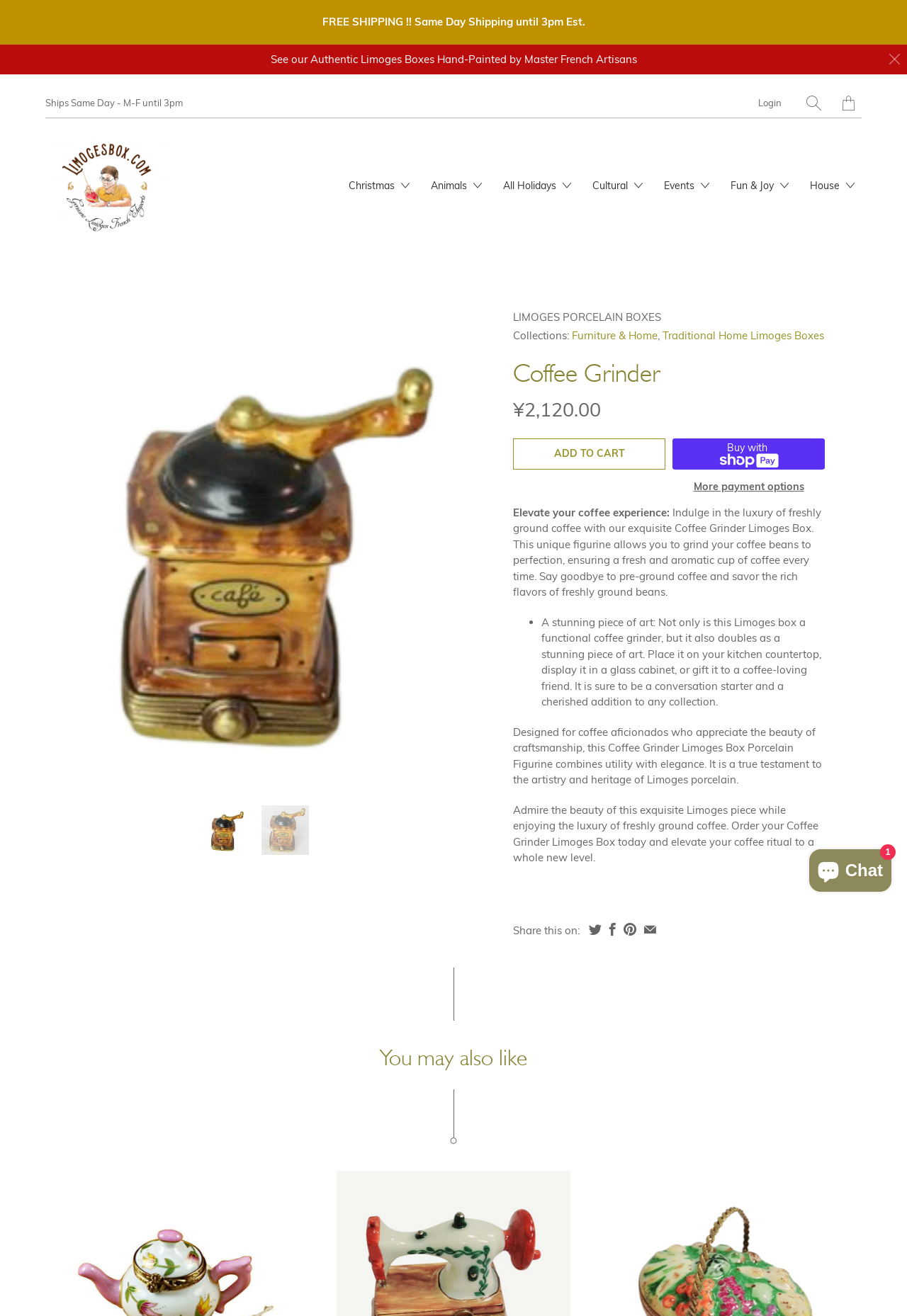Use the details in the image to answer the question thoroughly: 
How many navigation links are there?

The webpage has a navigation section with links to various categories such as 'Christmas', 'Animals', 'All Holidays', and more. Counting these links, there are 12 navigation links in total.